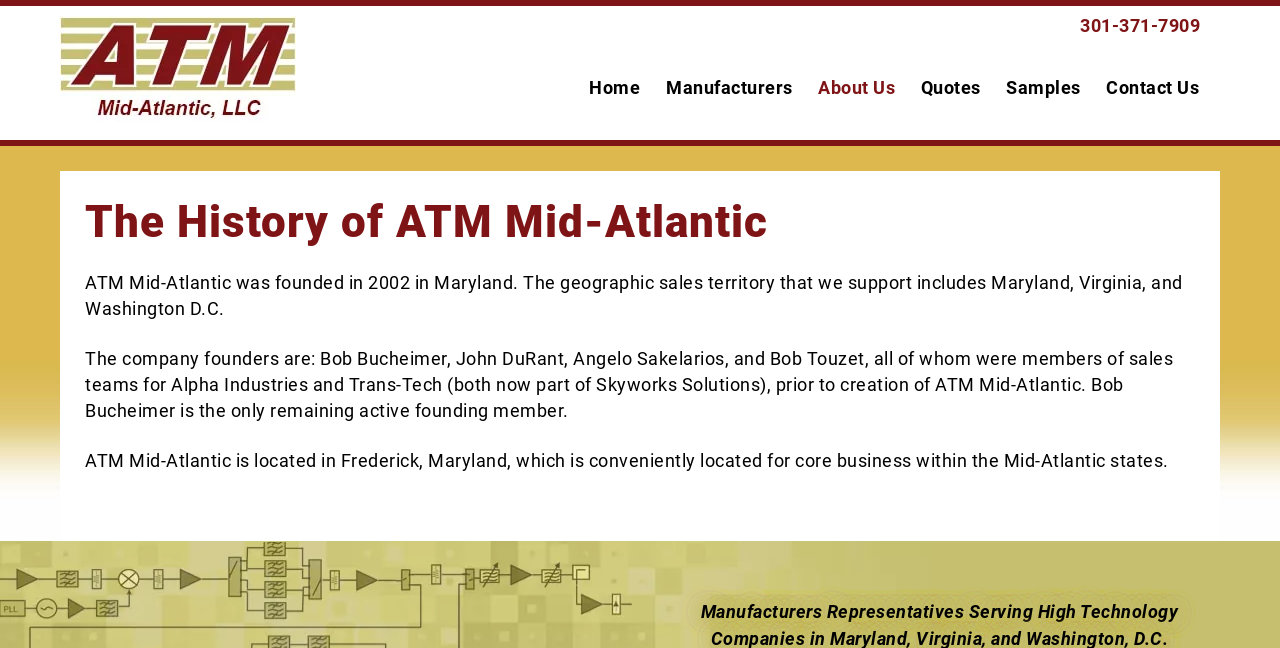Using details from the image, please answer the following question comprehensively:
What is the year ATM Mid-Atlantic was founded?

I found the year by reading the StaticText element which states 'ATM Mid-Atlantic was founded in 2002 in Maryland.'